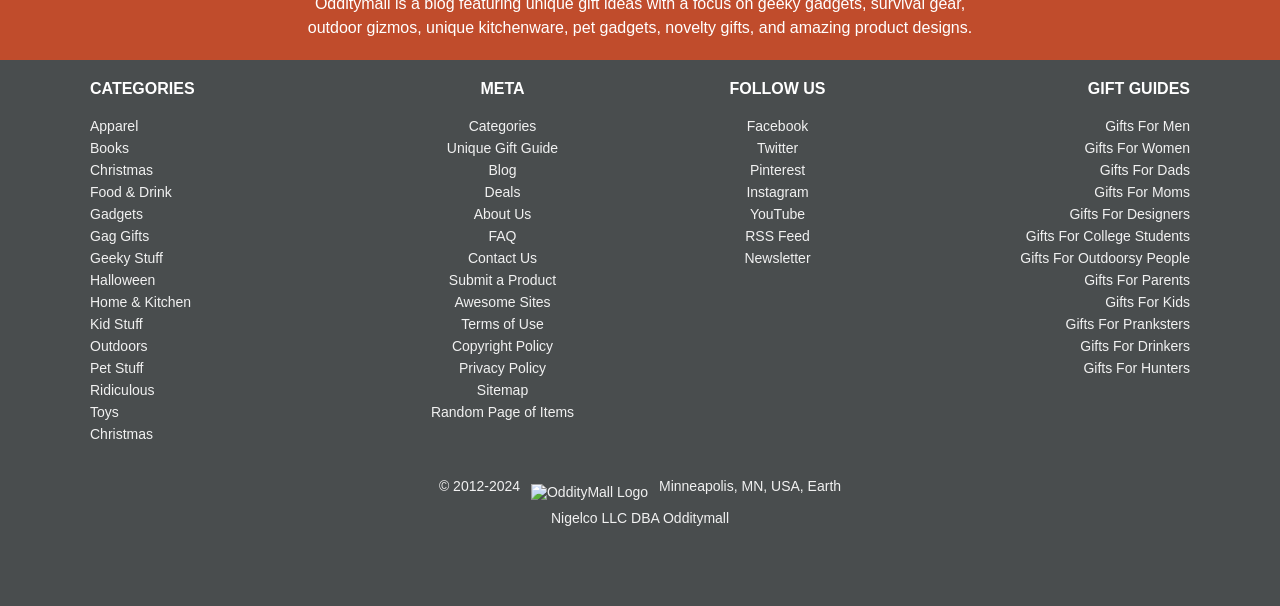From the element description Copyright Policy, predict the bounding box coordinates of the UI element. The coordinates must be specified in the format (top-left x, top-left y, bottom-right x, bottom-right y) and should be within the 0 to 1 range.

[0.353, 0.558, 0.432, 0.584]